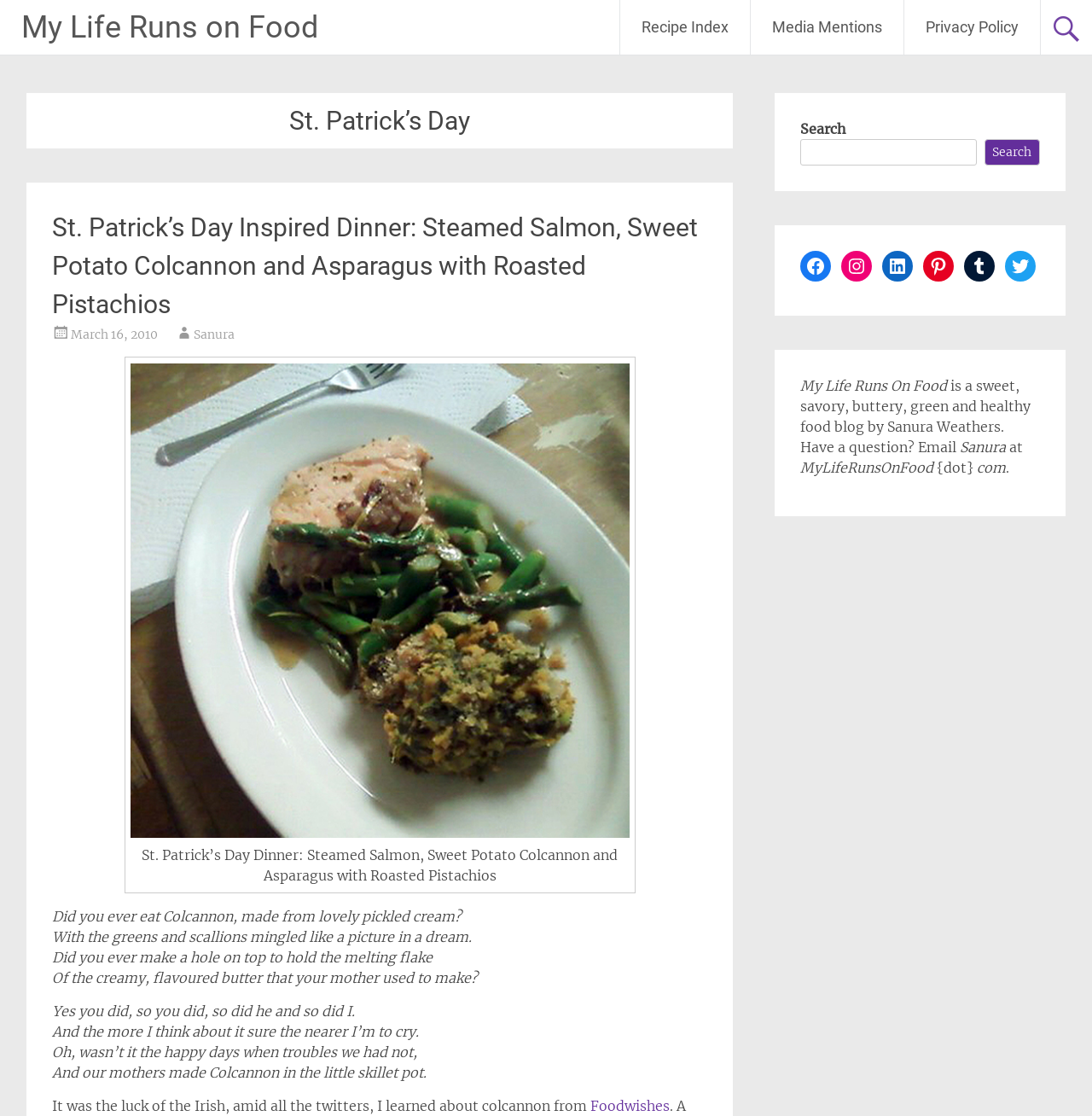Convey a detailed summary of the webpage, mentioning all key elements.

This webpage is about St. Patrick's Day and features a food blog called "My Life Runs on Food". At the top, there is a heading with the blog's name, followed by a row of links to "Recipe Index", "Media Mentions", and "Privacy Policy". Below this, there is a header section with a heading that reads "St. Patrick's Day" and a subheading that describes a dinner recipe. 

To the right of the header section, there is a figure with an image of a St. Patrick's Day-inspired dinner, accompanied by a link to the recipe and a caption. Below the image, there are several blocks of text that appear to be a poem or song lyrics about Colcannon, a traditional Irish dish. 

On the right side of the page, there is a complementary section that contains a search bar, social media links, and a brief description of the blog. The search bar is accompanied by a button and a text label. The social media links include Facebook, Instagram, LinkedIn, Pinterest, Tumblr, and Twitter. The blog description mentions that it is written by Sanura Weathers and provides an email address for questions.